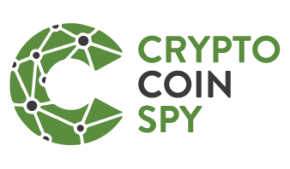Give a short answer to this question using one word or a phrase:
What is the font color of the text 'CRYPTO COIN SPY'?

Dark gray